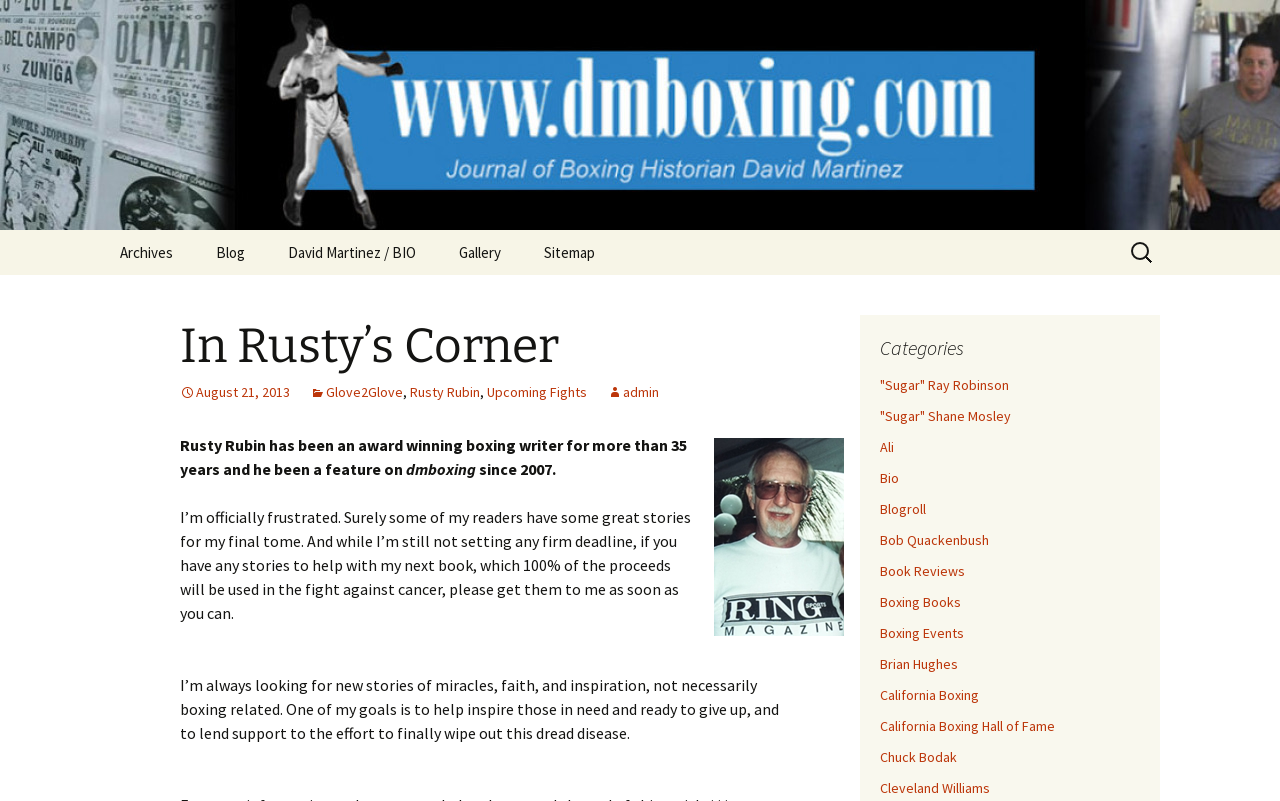Find the bounding box coordinates for the element that must be clicked to complete the instruction: "Search for something". The coordinates should be four float numbers between 0 and 1, indicated as [left, top, right, bottom].

[0.88, 0.288, 0.906, 0.342]